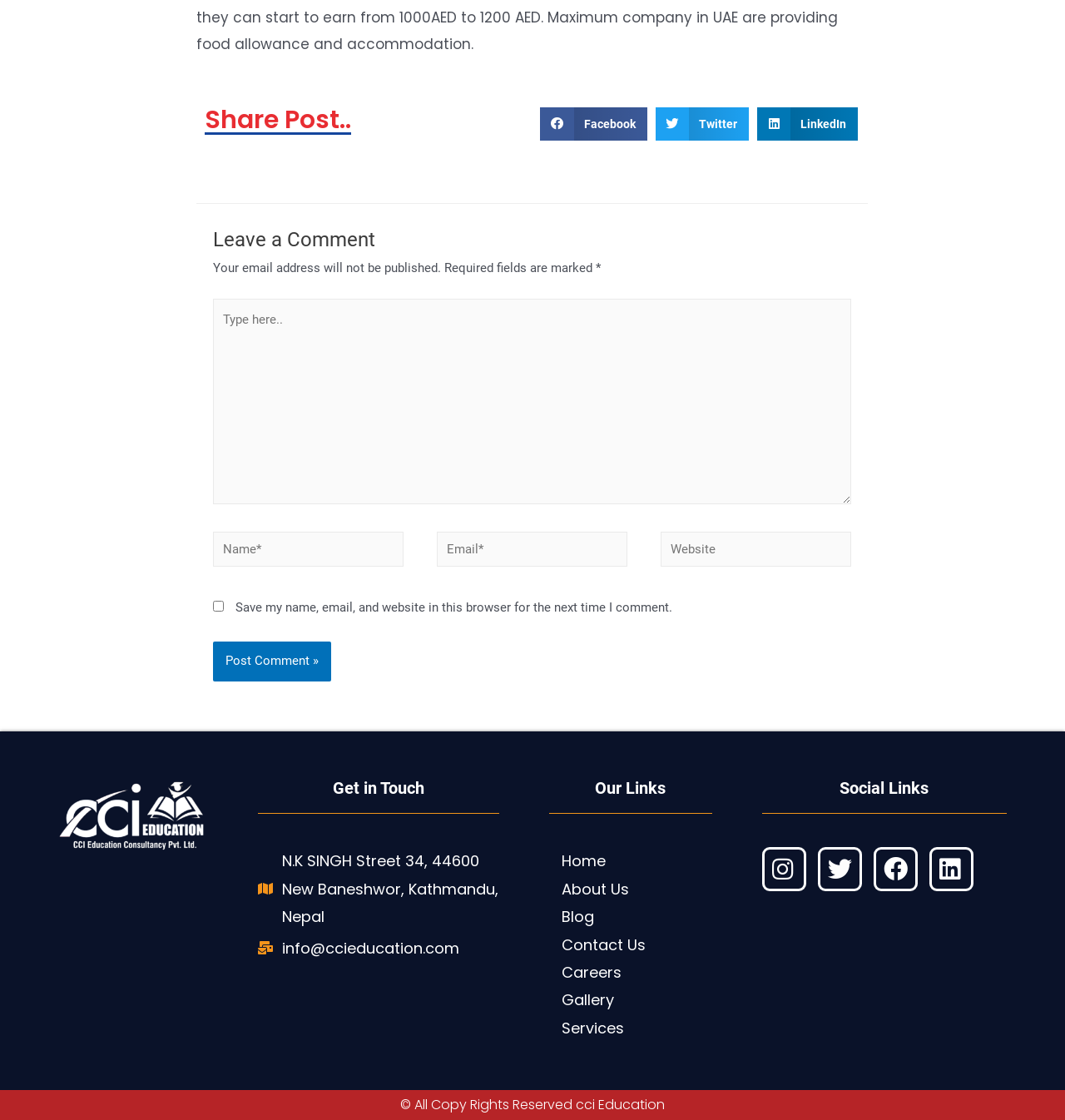Given the element description: "Gallery", predict the bounding box coordinates of the UI element it refers to, using four float numbers between 0 and 1, i.e., [left, top, right, bottom].

[0.515, 0.881, 0.668, 0.906]